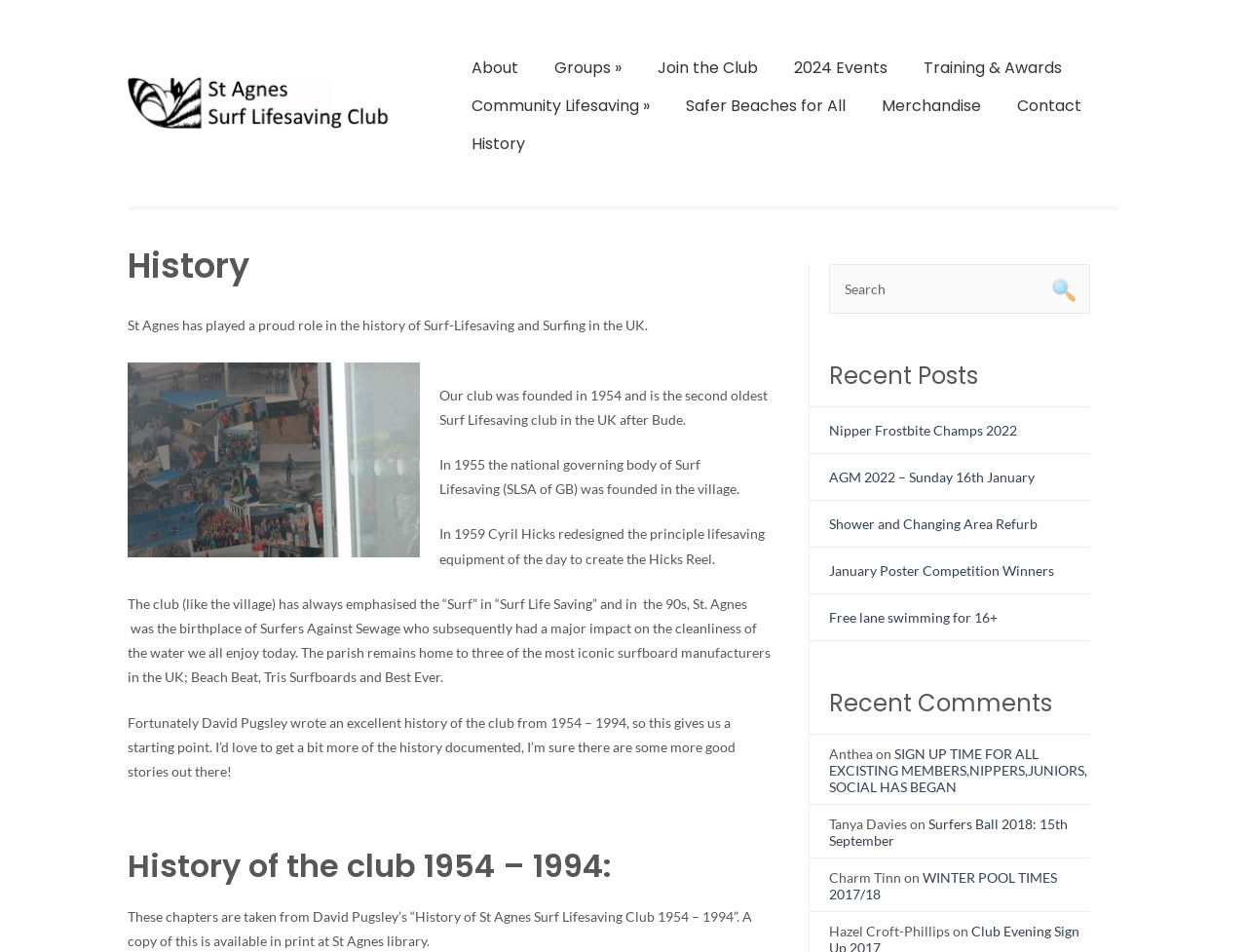Determine the bounding box coordinates of the clickable element to complete this instruction: "Search for something". Provide the coordinates in the format of four float numbers between 0 and 1, [left, top, right, bottom].

[0.665, 0.277, 0.874, 0.33]